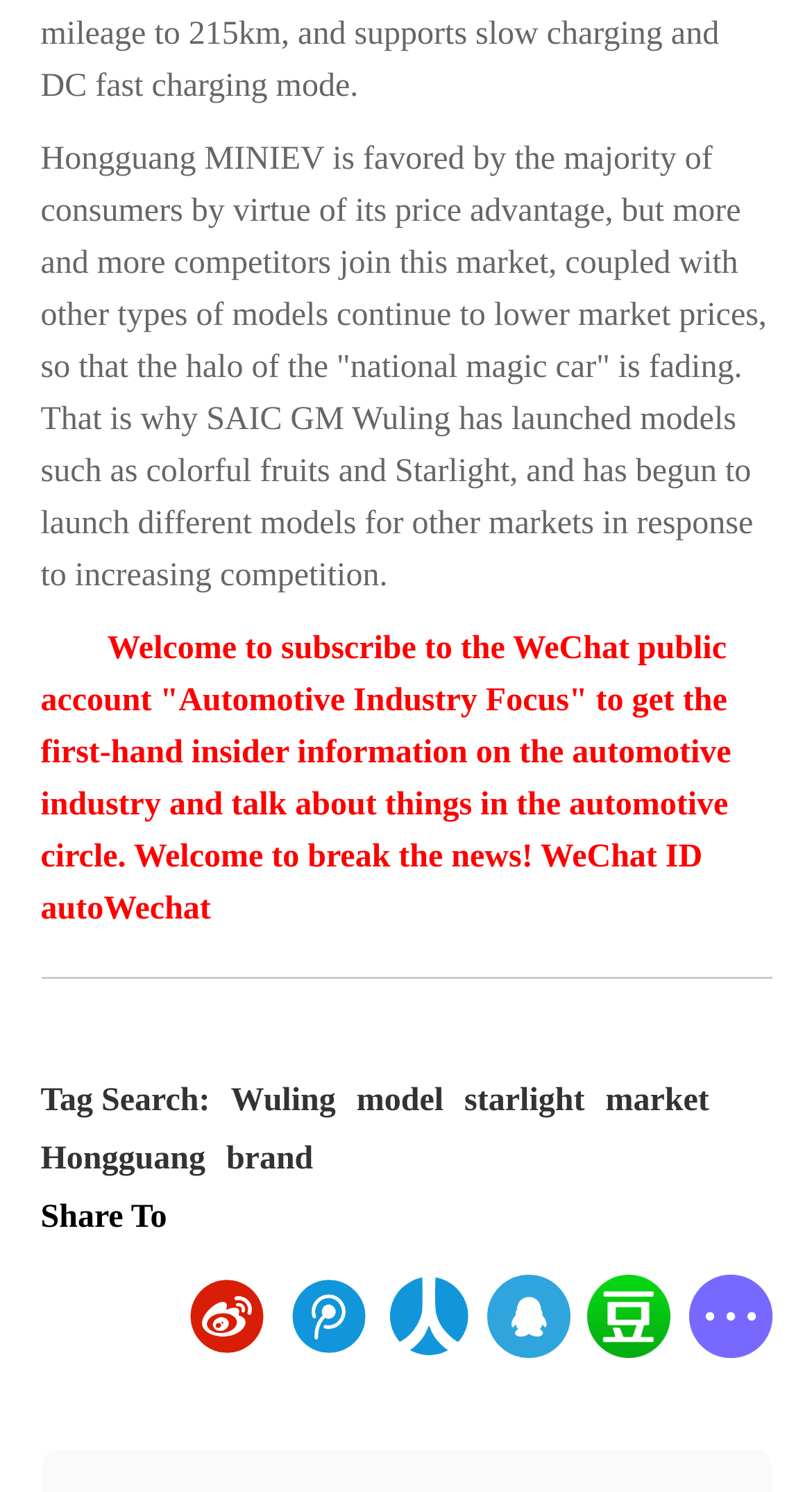Identify the bounding box coordinates of the element that should be clicked to fulfill this task: "read the blog". The coordinates should be provided as four float numbers between 0 and 1, i.e., [left, top, right, bottom].

None